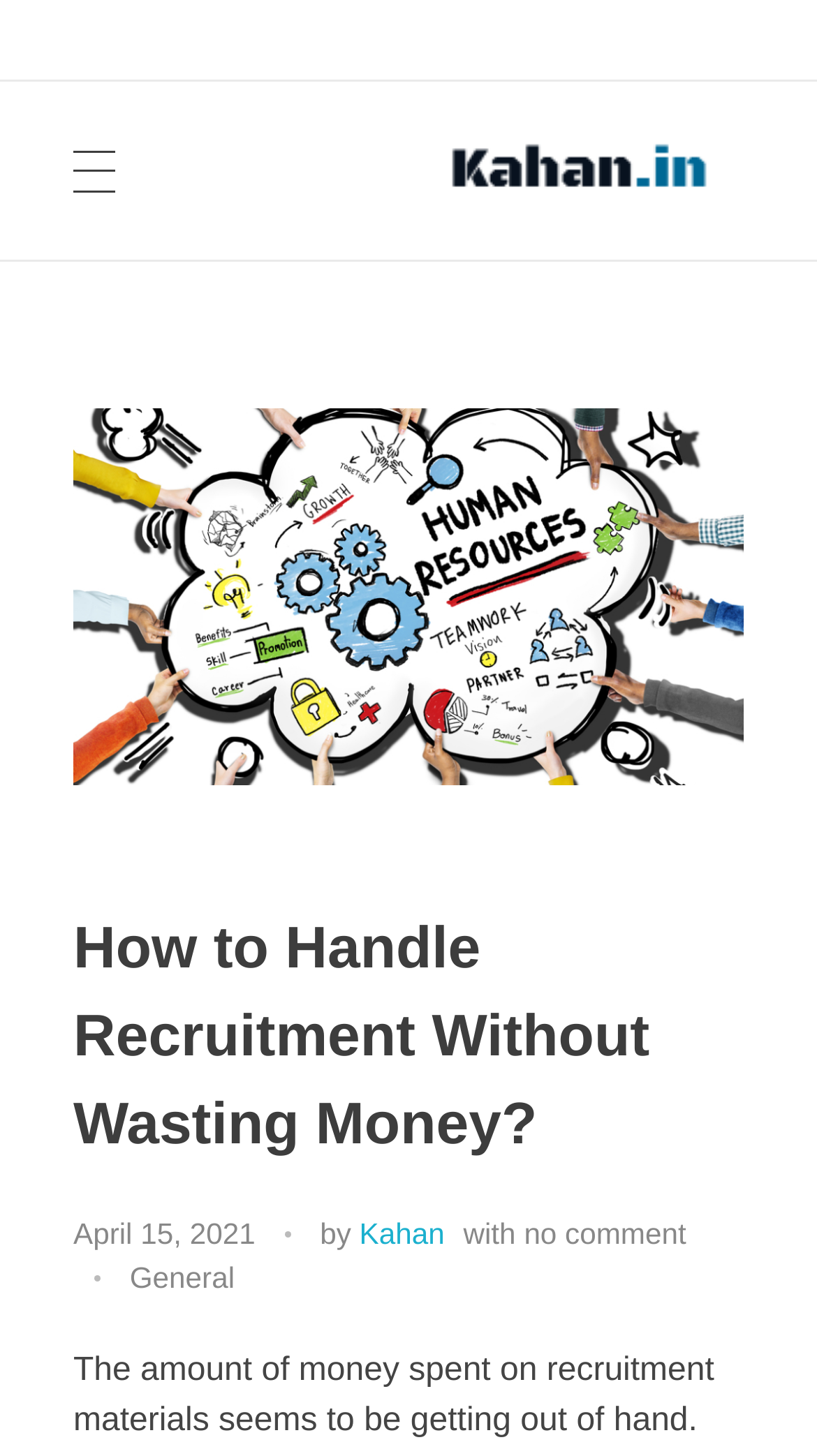Use a single word or phrase to answer the question:
What is the name of the author of this article?

Kahan